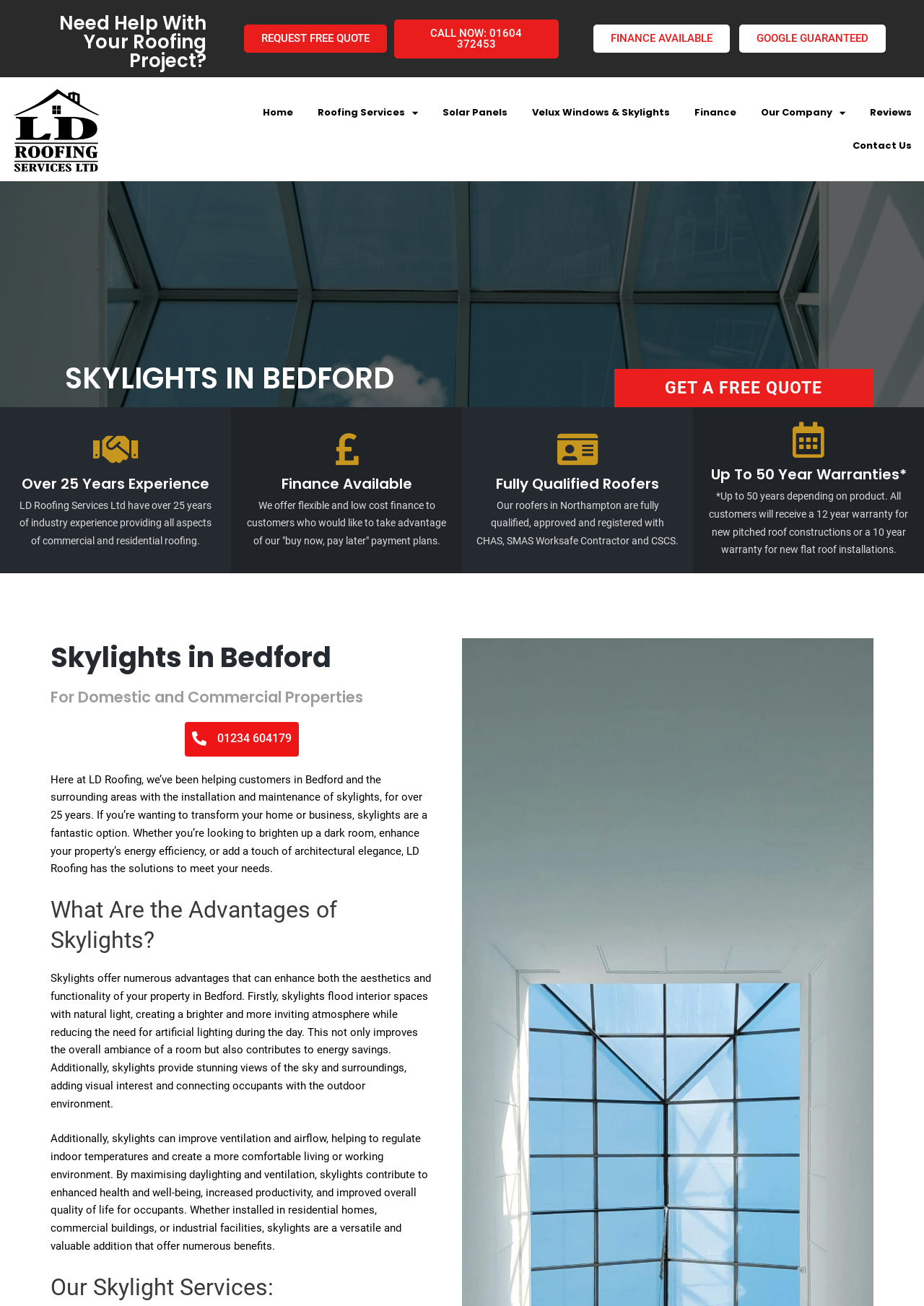What is the purpose of the 'REQUEST FREE QUOTE' link?
Give a detailed response to the question by analyzing the screenshot.

I inferred the purpose of the link by its text content 'REQUEST FREE QUOTE', which suggests that clicking on it will allow the user to request a free quote for their roofing project.